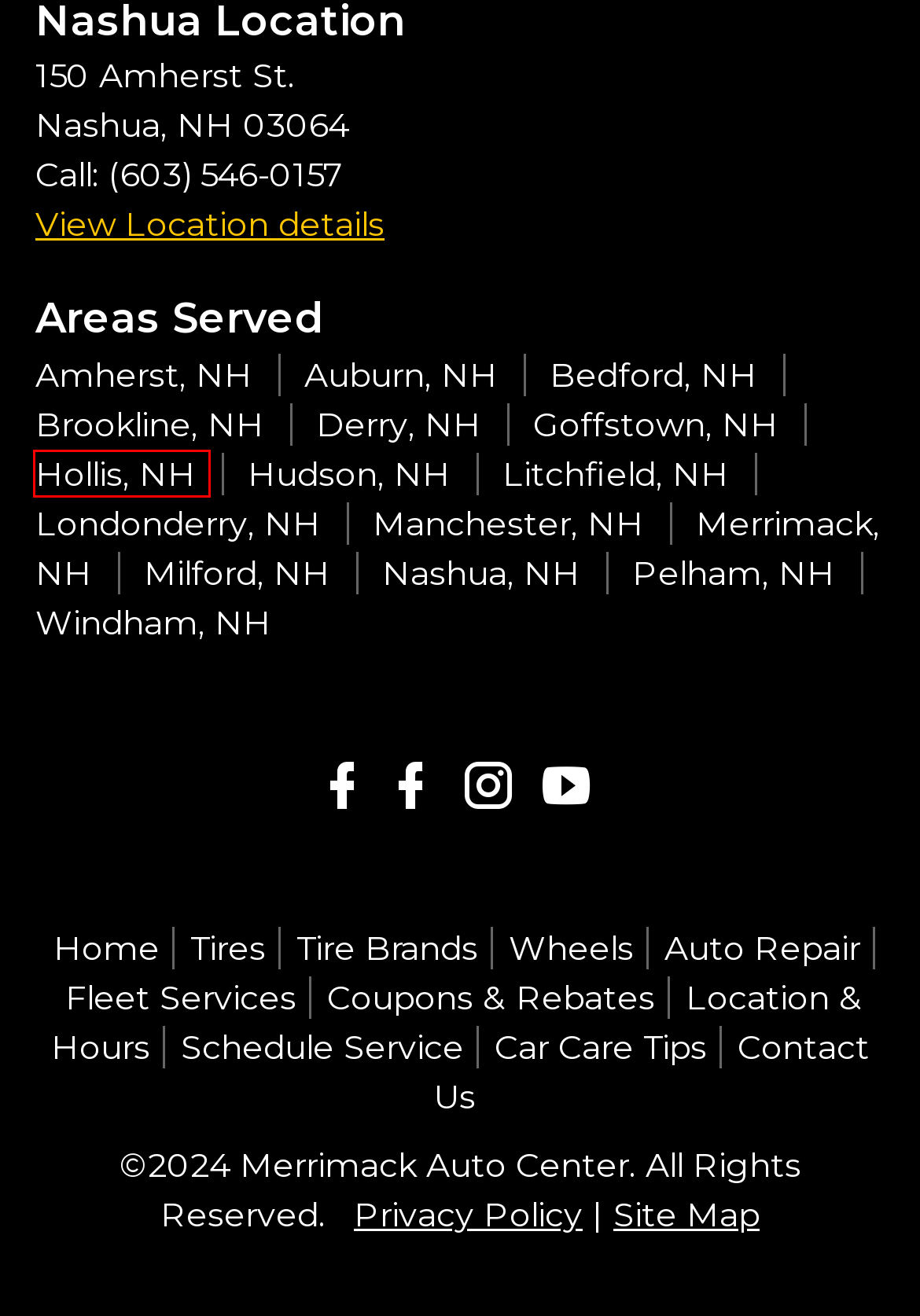Observe the screenshot of a webpage with a red bounding box around an element. Identify the webpage description that best fits the new page after the element inside the bounding box is clicked. The candidates are:
A. Hollis, NH in Merrimack, Nashua NH | Merrimack Auto Center, LLC
B. Resources in Merrimack, Nashua NH | Merrimack Auto Center, LLC
C. Blog | Merrimack, Nashua NH | Merrimack Auto Center, LLC
D. Fleet Services in Merrimack, Nashua NH | Merrimack Auto Center, LLC
E. Merrimack, NH in Merrimack, Nashua NH | Merrimack Auto Center, LLC
F. Location & Hours in Merrimack, Nashua NH | Merrimack Auto Center, LLC
G. Tires in Merrimack, Nashua NH | Merrimack Auto Center, LLC
H. Hudson, NH in Merrimack, Nashua NH | Merrimack Auto Center, LLC

A